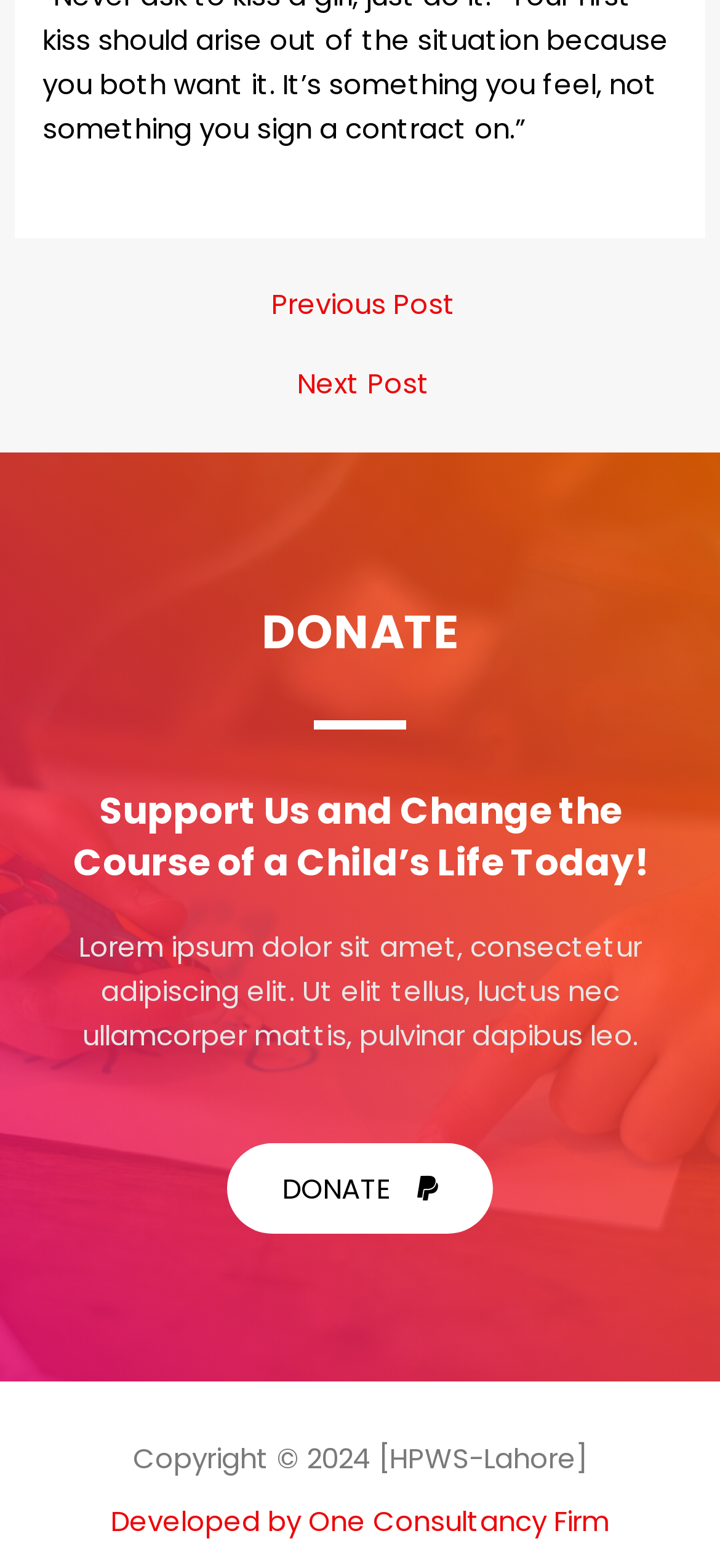Based on the image, provide a detailed response to the question:
What is the copyright year of the website?

The copyright year of the website is 2024, as indicated by the 'Copyright © 2024 [HPWS-Lahore]' text at the bottom of the webpage.